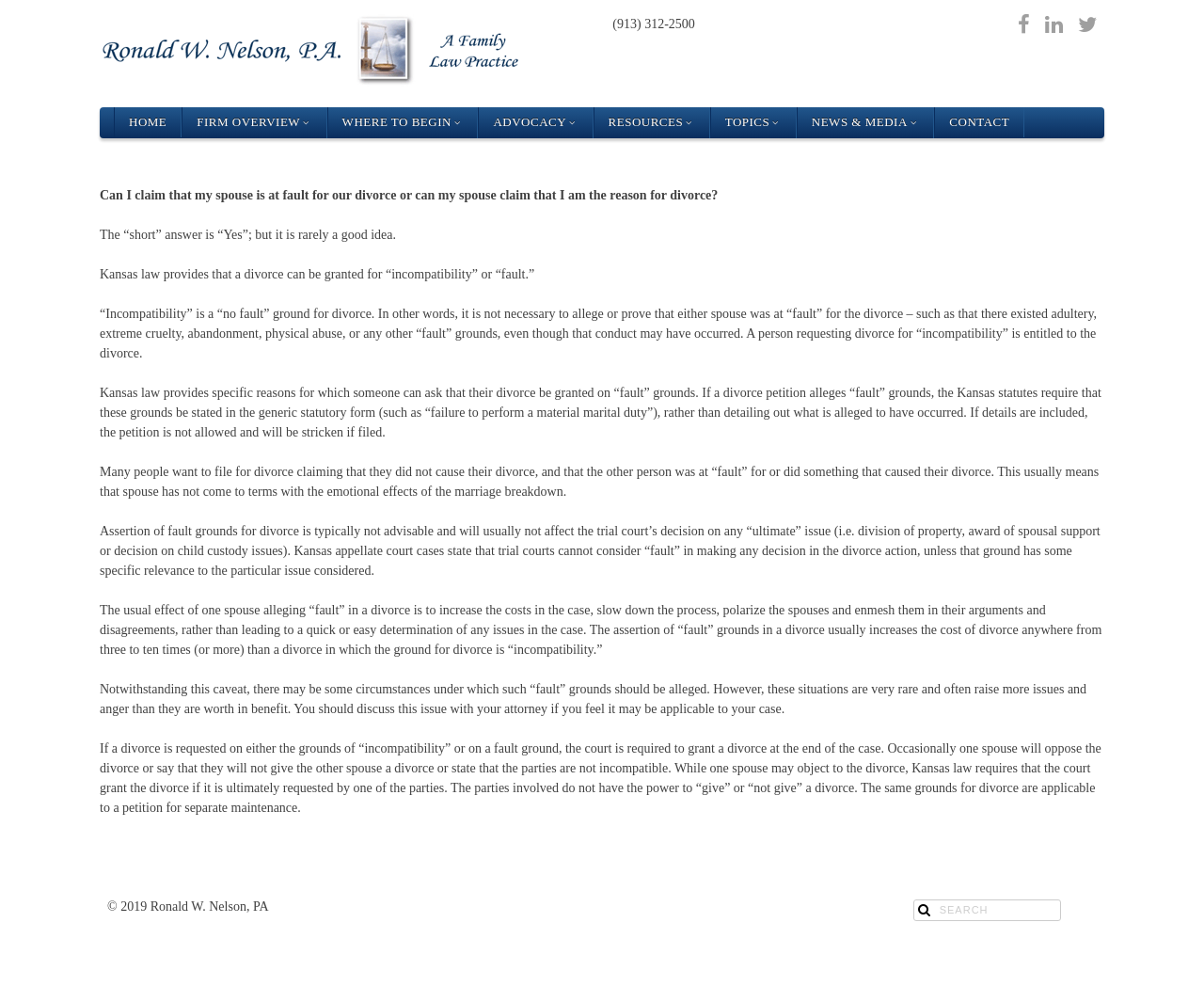Please indicate the bounding box coordinates for the clickable area to complete the following task: "Contact the firm". The coordinates should be specified as four float numbers between 0 and 1, i.e., [left, top, right, bottom].

[0.777, 0.108, 0.85, 0.139]